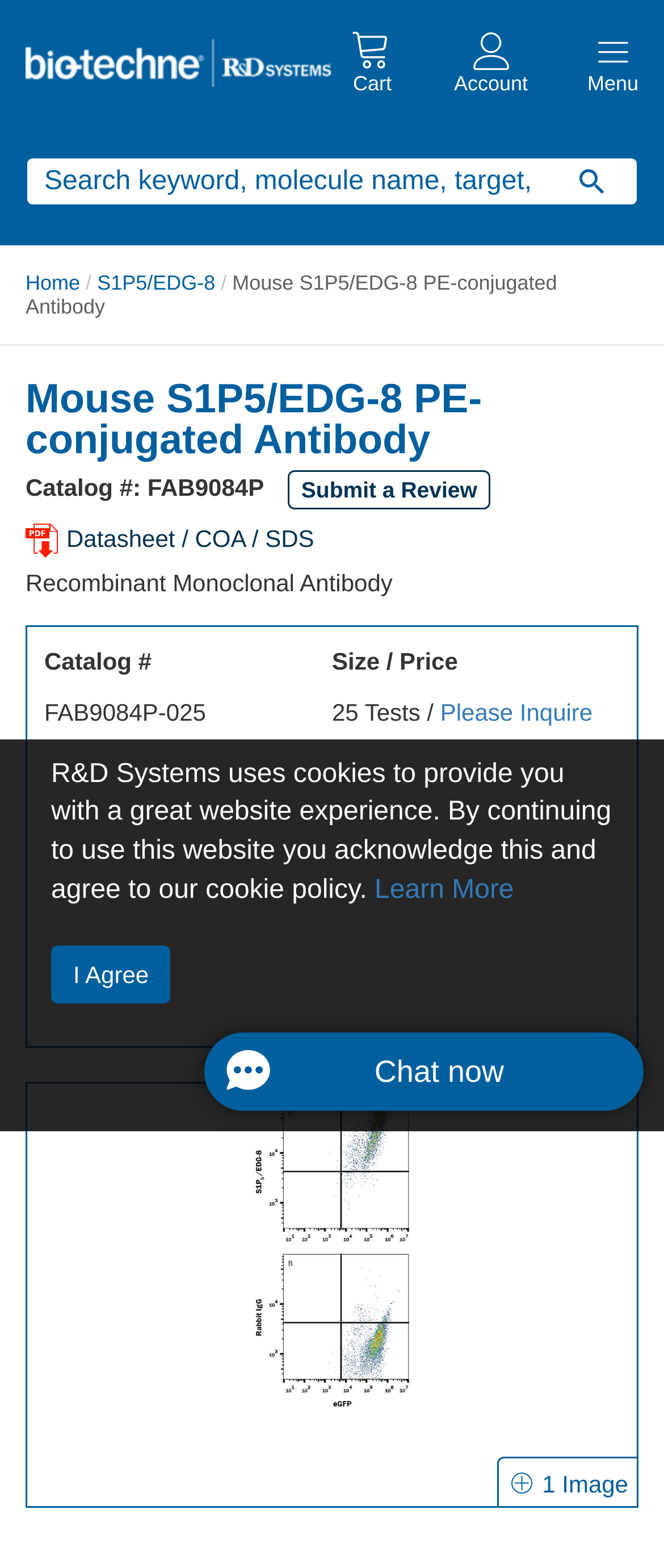What is the target of the antibody?
Please give a detailed and thorough answer to the question, covering all relevant points.

I found the target of the antibody by looking at the heading 'Mouse S1P5/EDG-8 PE-conjugated Antibody' and the link 'S1P5/EDG-8' in the navigation menu.